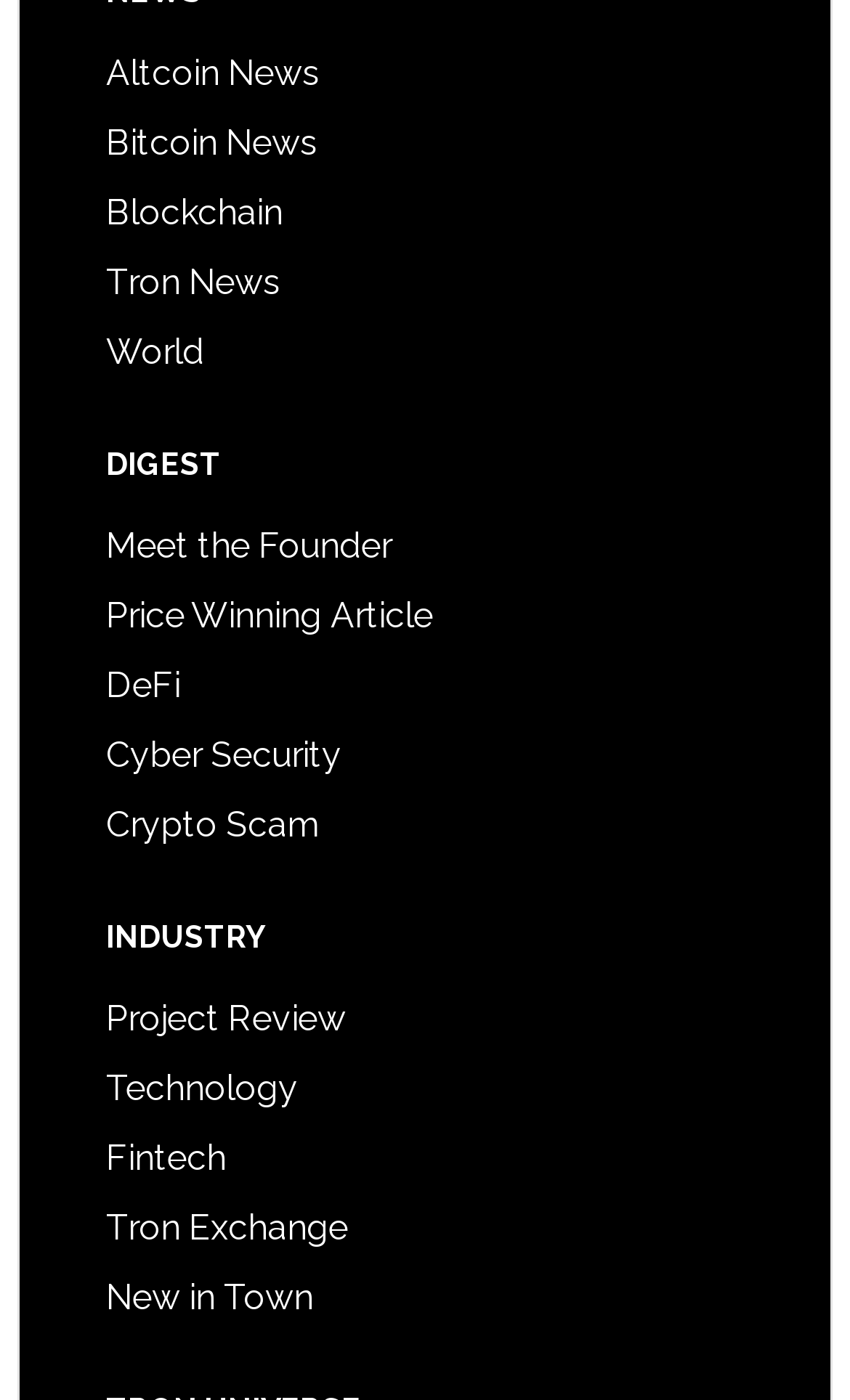What are the categories of news on the webpage?
Please respond to the question with a detailed and thorough explanation.

By examining the links at the top of the webpage, I can see that there are five categories of news: Altcoin, Bitcoin, Blockchain, Tron, and World.